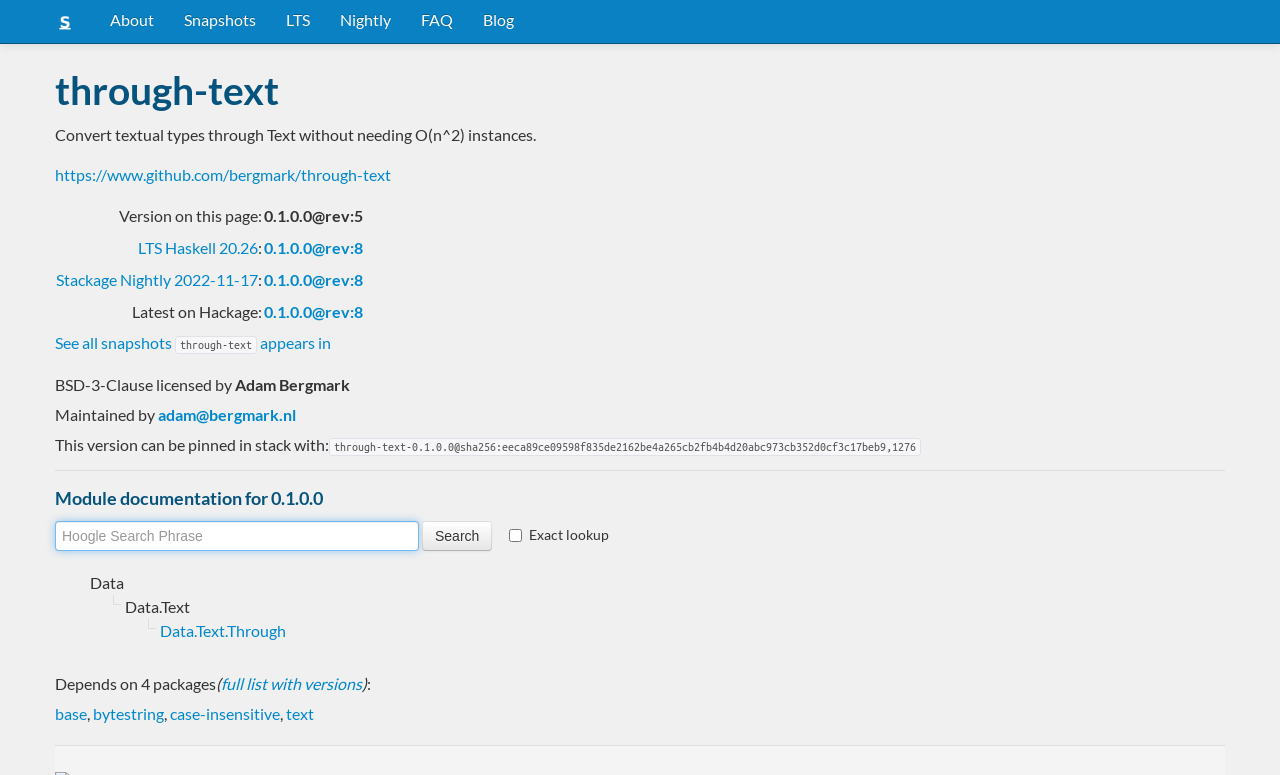What is the version of through-text on this page?
Provide an in-depth and detailed explanation in response to the question.

The version of through-text on this page can be found in the table row with the heading 'Version on this page:' which is located in the middle of the webpage.